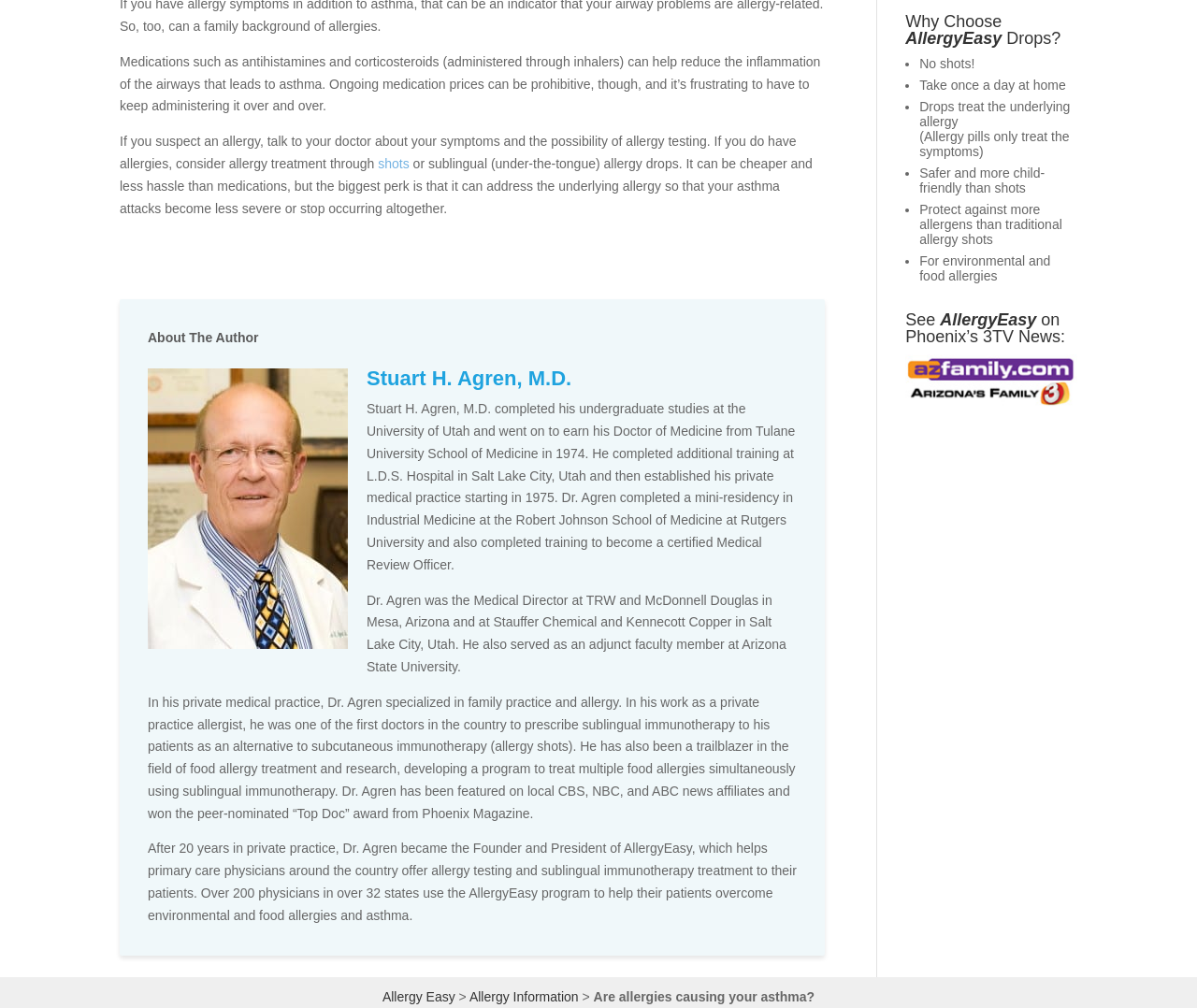Calculate the bounding box coordinates for the UI element based on the following description: "Allergy Information". Ensure the coordinates are four float numbers between 0 and 1, i.e., [left, top, right, bottom].

[0.392, 0.981, 0.483, 0.996]